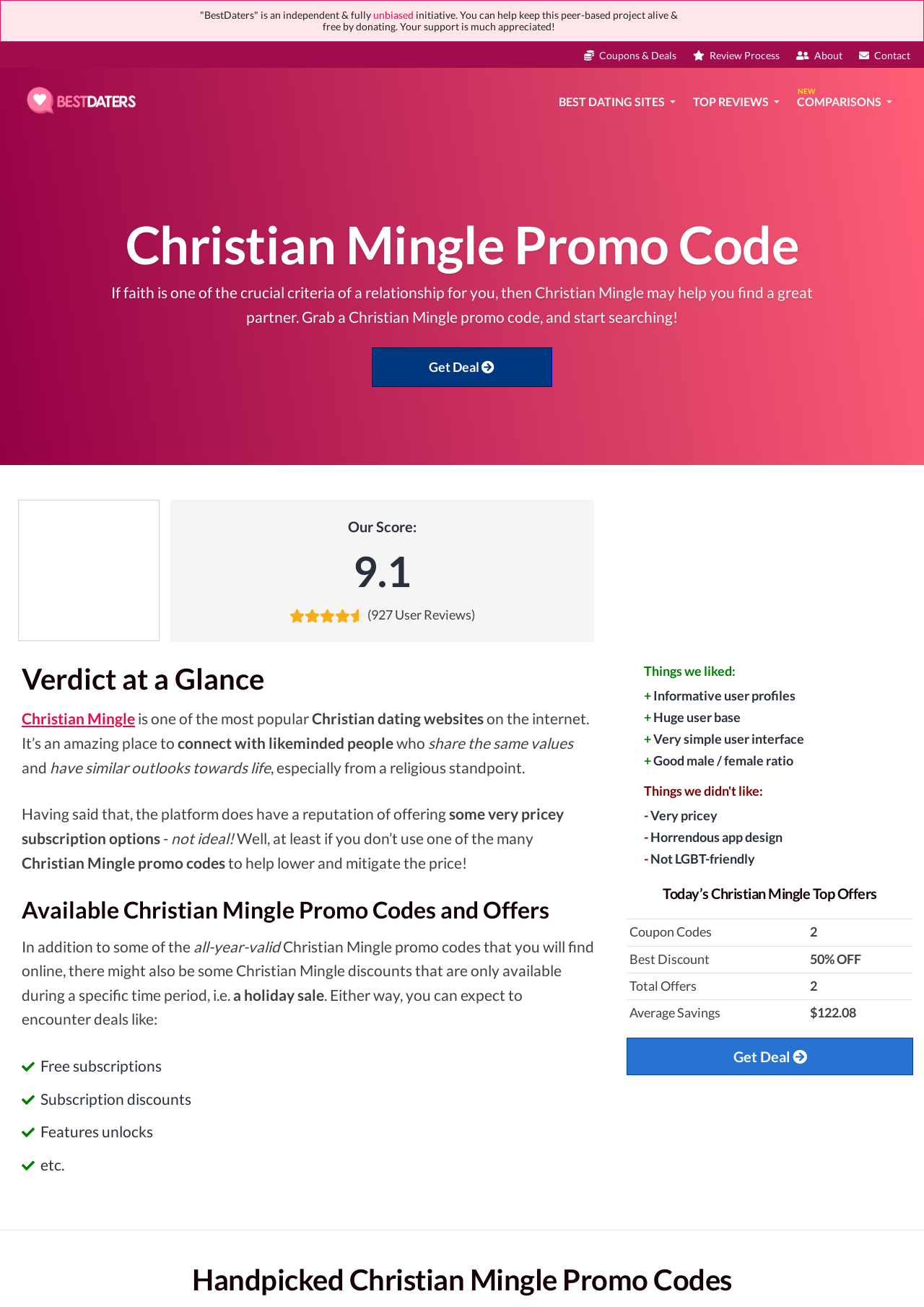What is the average savings from Christian Mingle promo codes?
Look at the screenshot and respond with one word or a short phrase.

$122.08